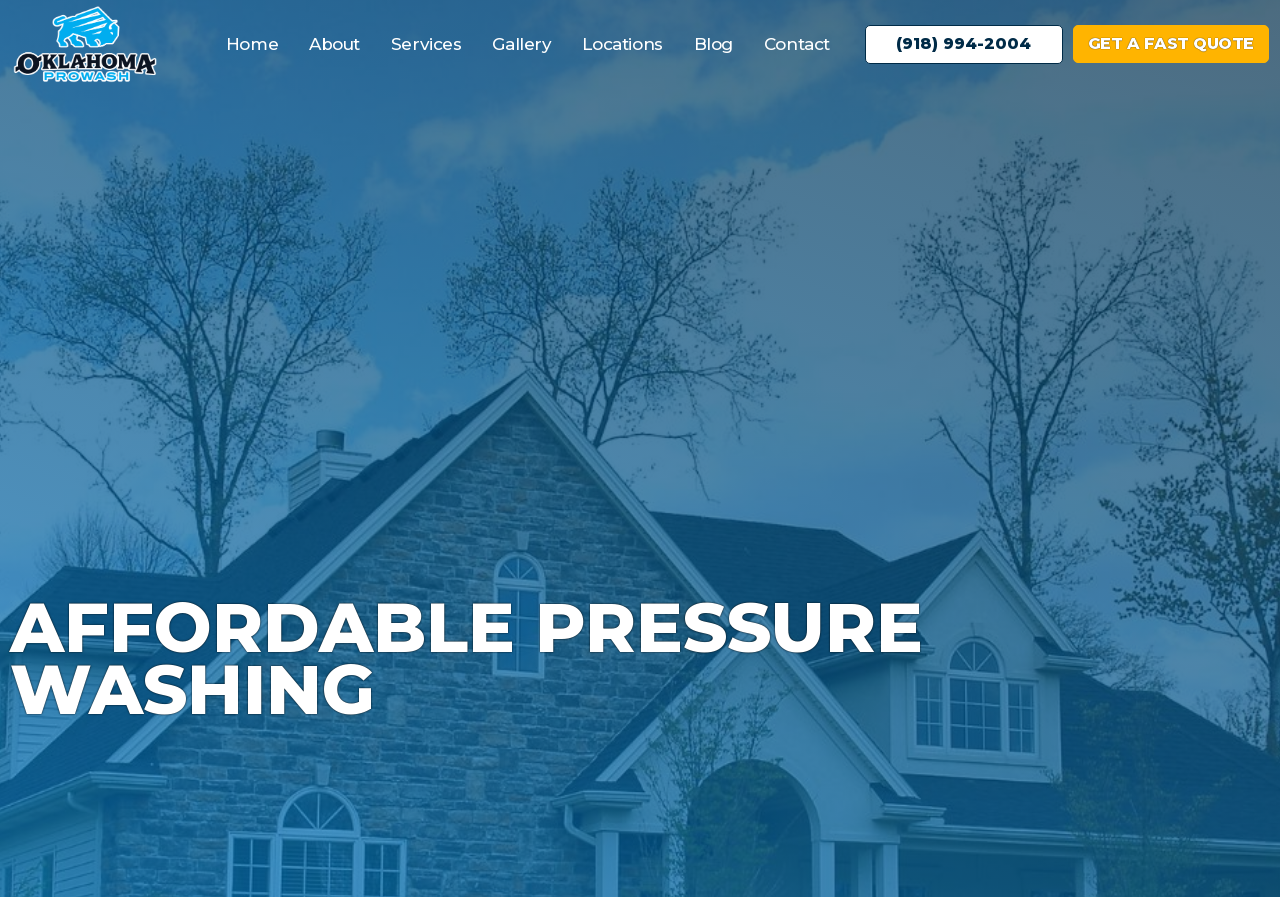Identify the bounding box coordinates of the section to be clicked to complete the task described by the following instruction: "View the Services". The coordinates should be four float numbers between 0 and 1, formatted as [left, top, right, bottom].

[0.293, 0.04, 0.373, 0.059]